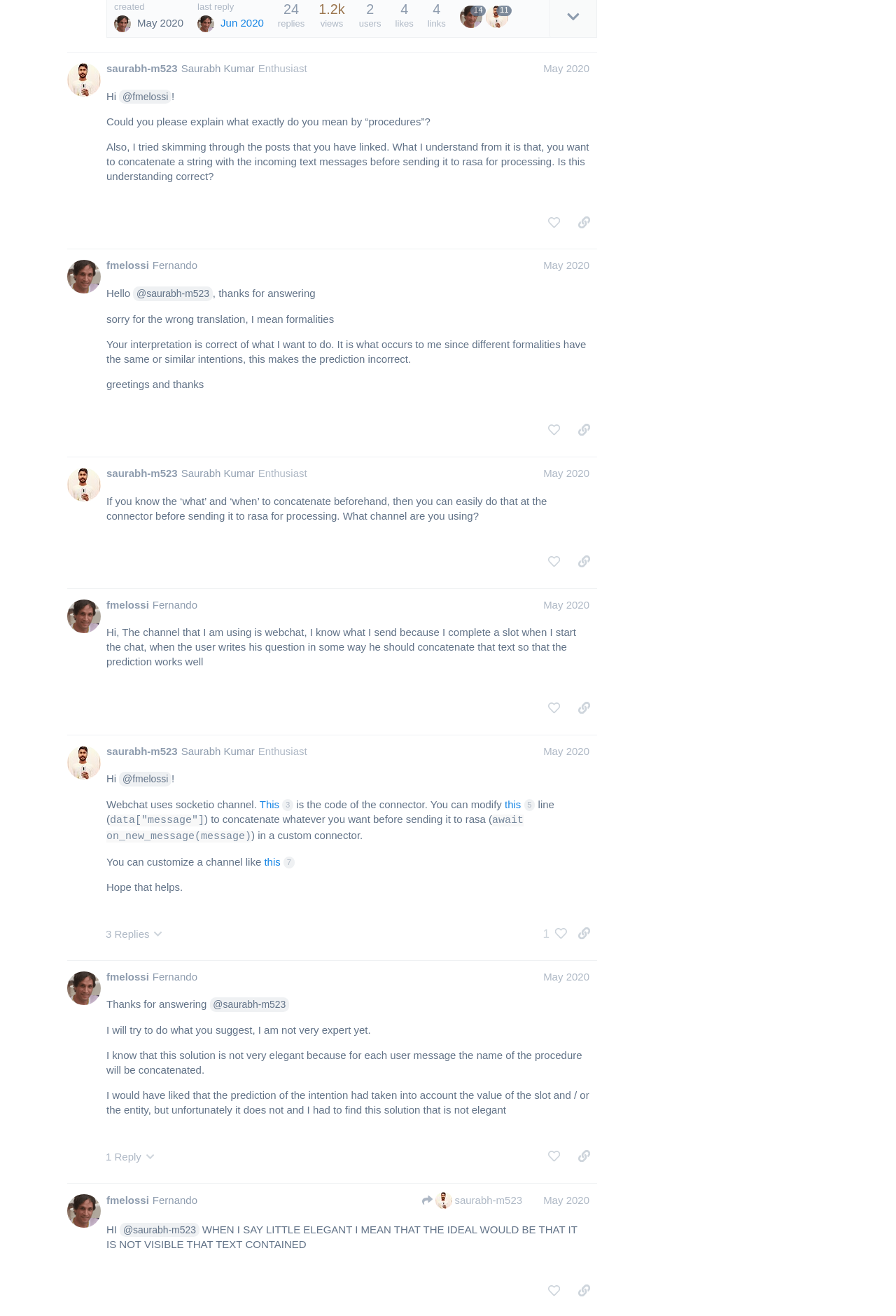Please locate the bounding box coordinates of the element's region that needs to be clicked to follow the instruction: "copy a link to this post to clipboard". The bounding box coordinates should be provided as four float numbers between 0 and 1, i.e., [left, top, right, bottom].

[0.637, 0.16, 0.666, 0.178]